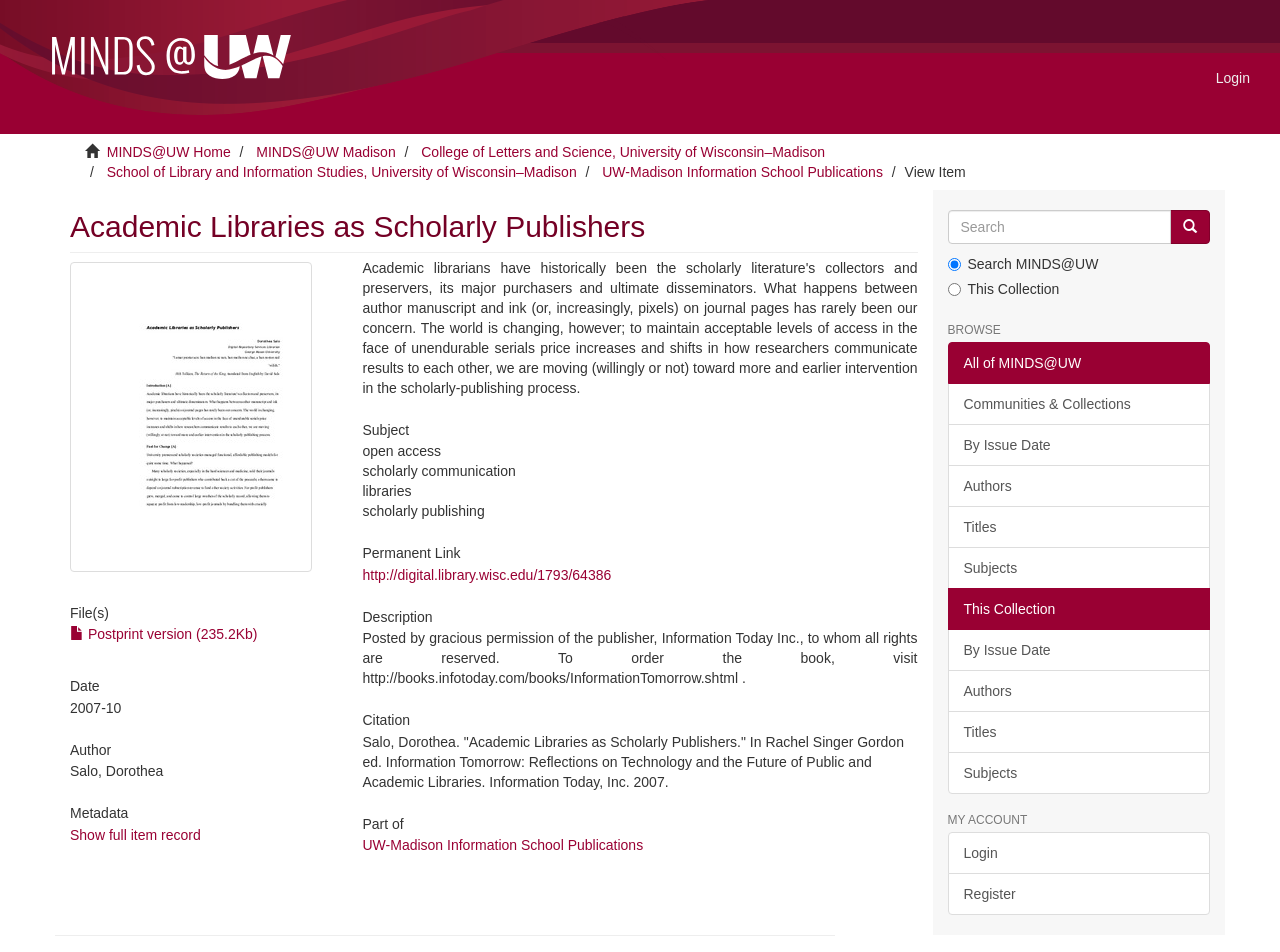Show the bounding box coordinates of the region that should be clicked to follow the instruction: "browse by issue date."

[0.74, 0.446, 0.945, 0.49]